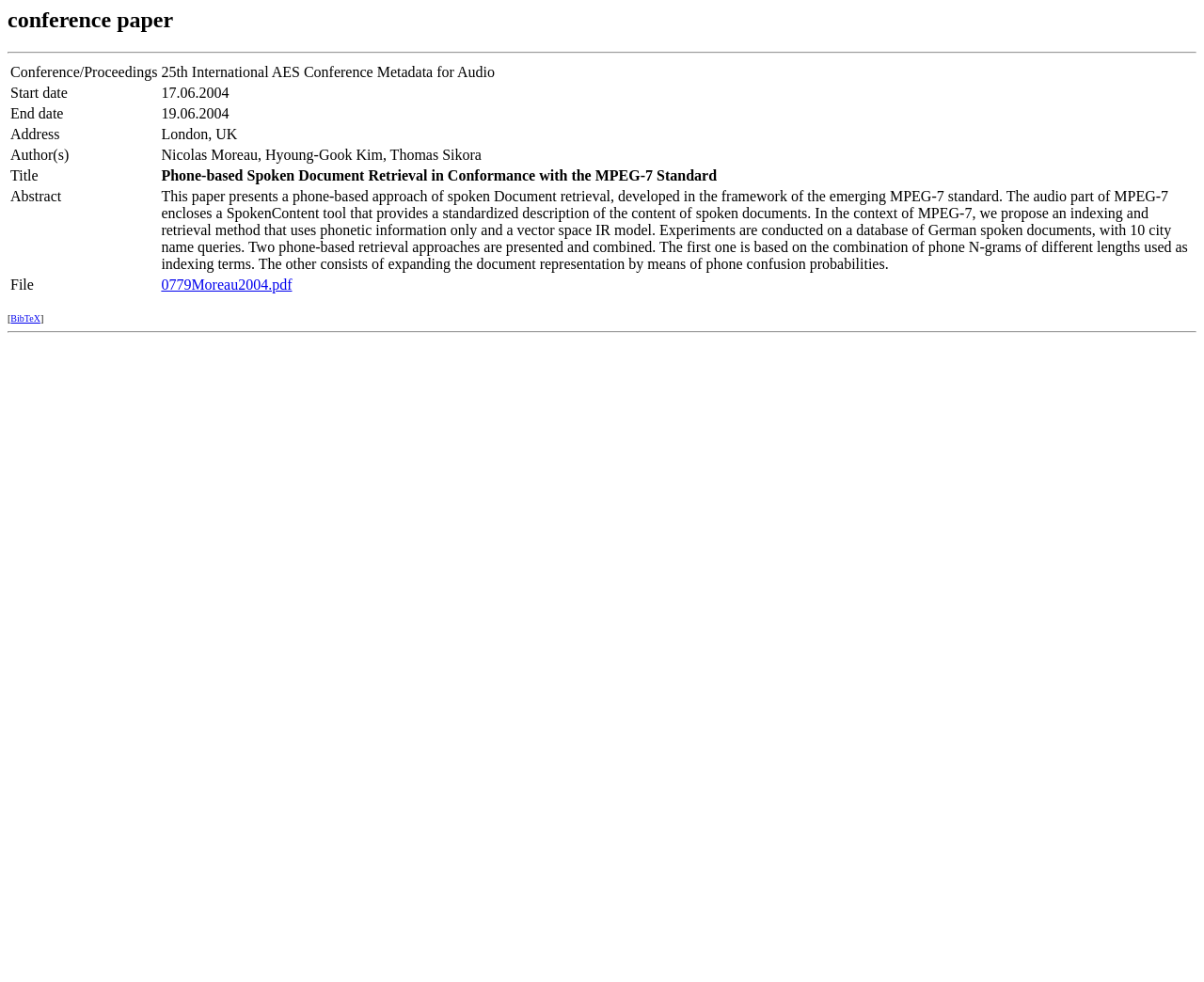Provide a one-word or one-phrase answer to the question:
What is the title of the paper?

Phone-based Spoken Document Retrieval in Conformance with the MPEG-7 Standard